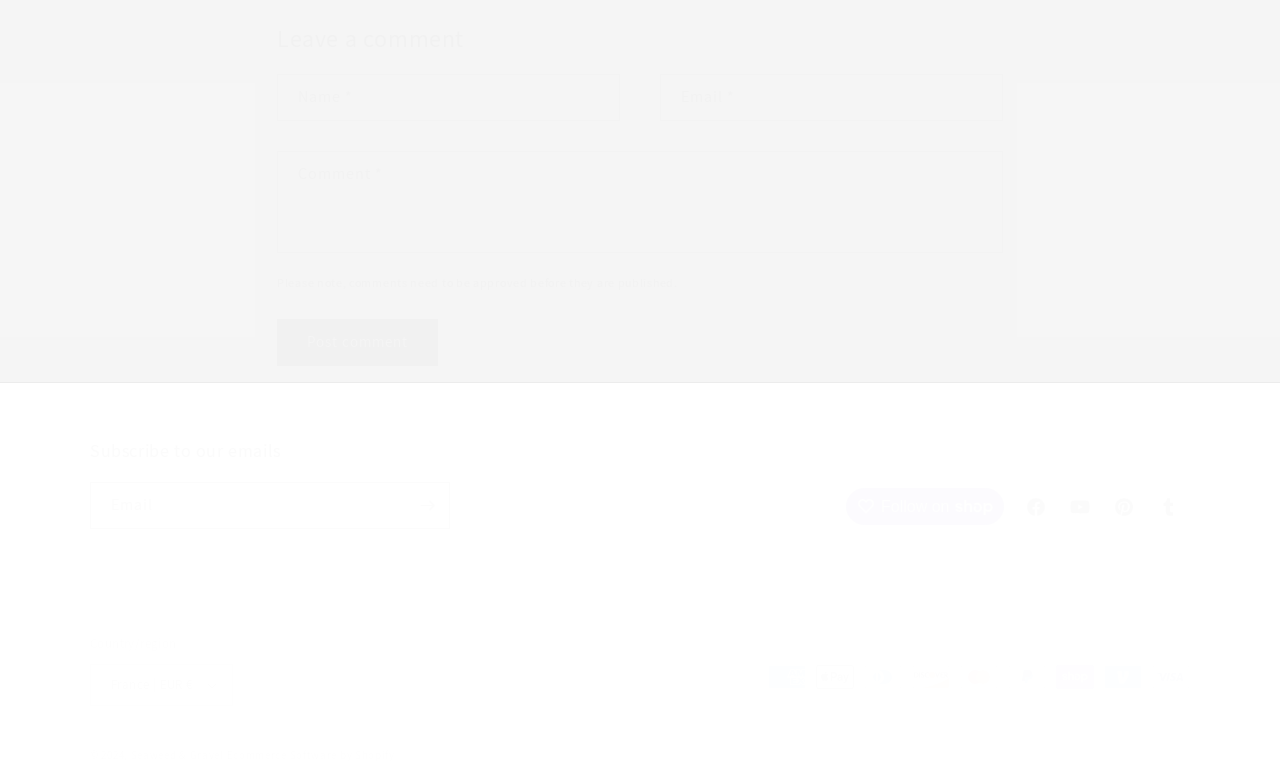Determine the bounding box coordinates of the area to click in order to meet this instruction: "Leave a comment".

[0.216, 0.03, 0.784, 0.07]